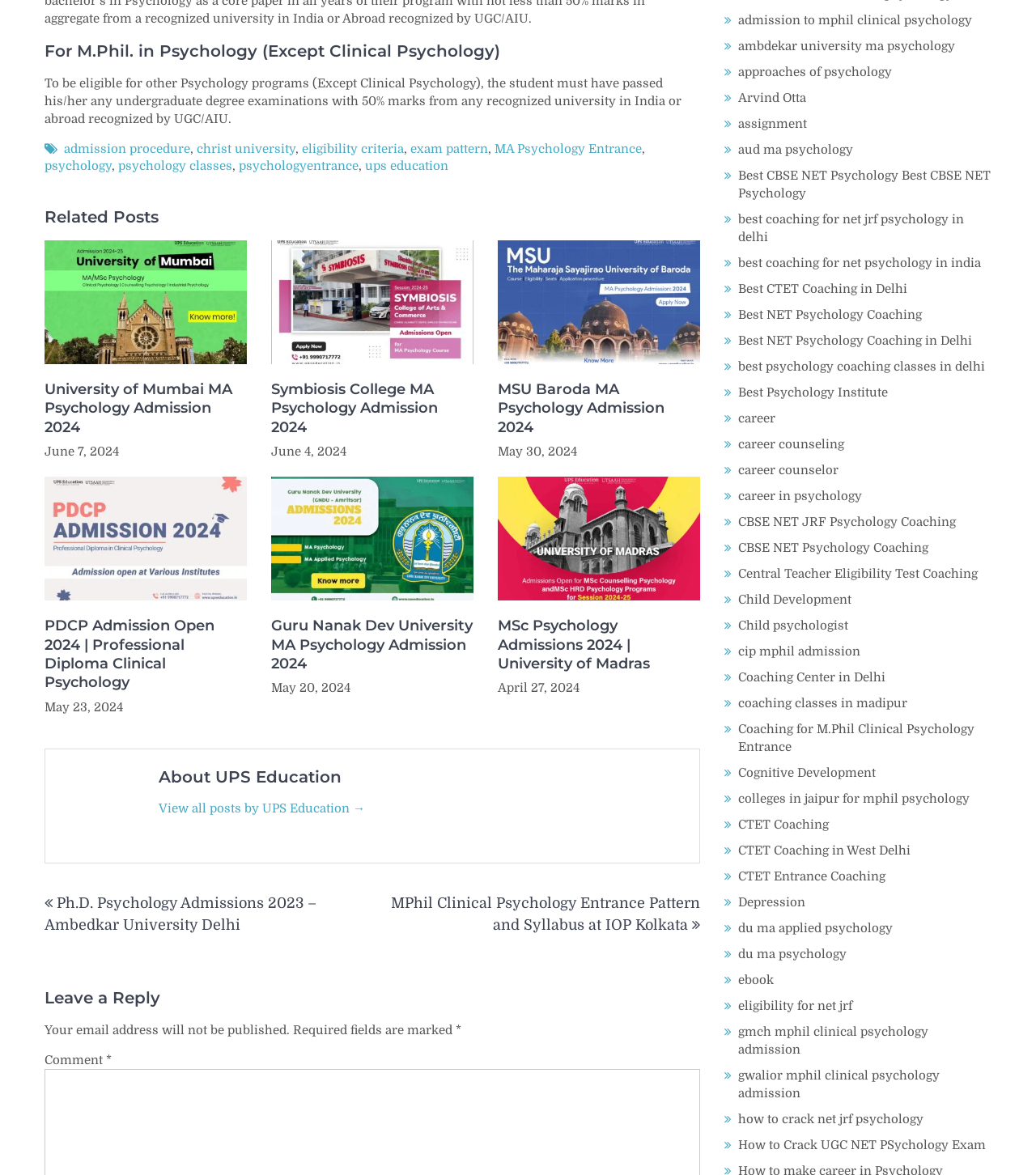Use a single word or phrase to answer this question: 
What is the name of the institute mentioned at the bottom of the webpage?

UPS Education